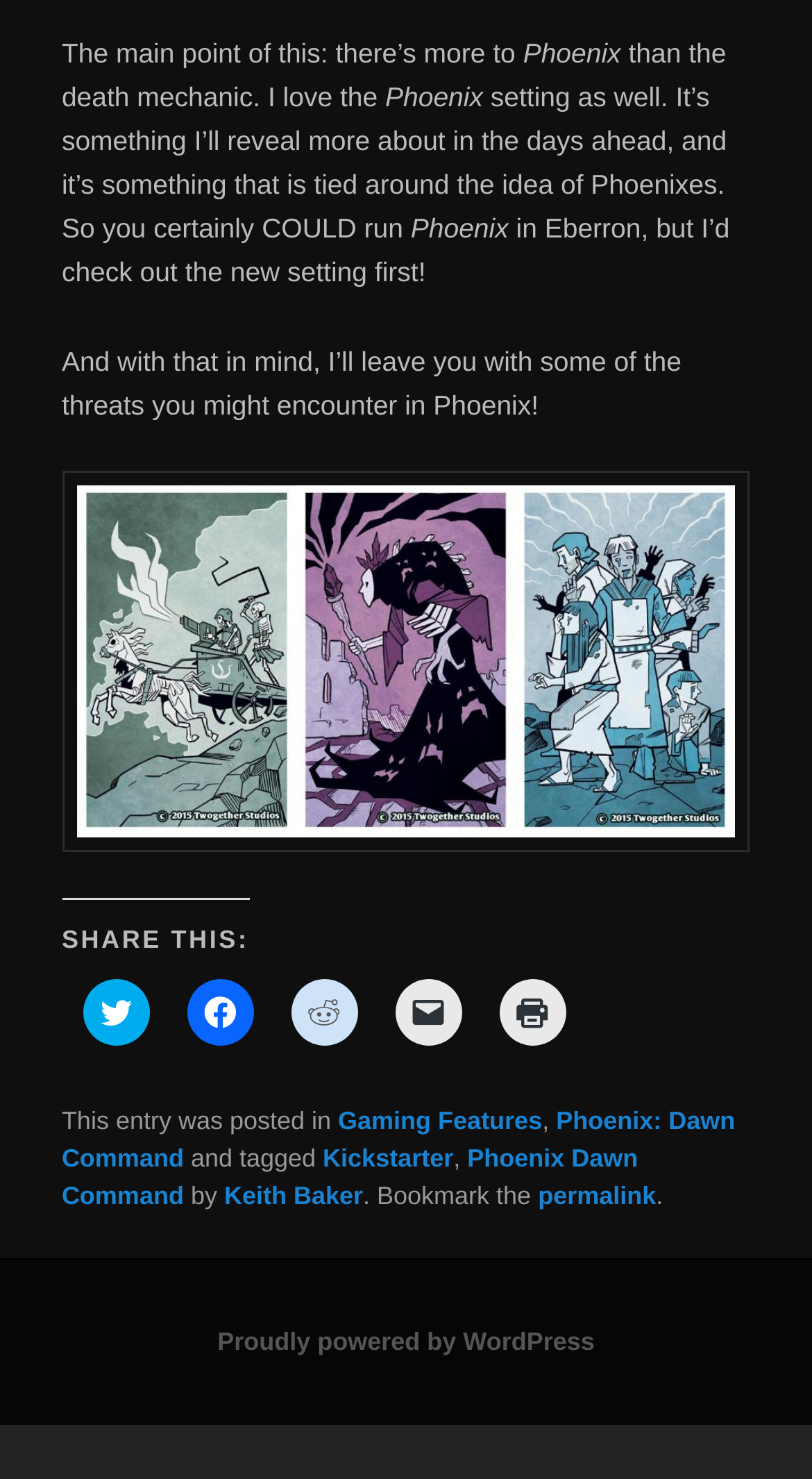Extract the bounding box for the UI element that matches this description: "Kickstarter".

[0.398, 0.773, 0.558, 0.793]